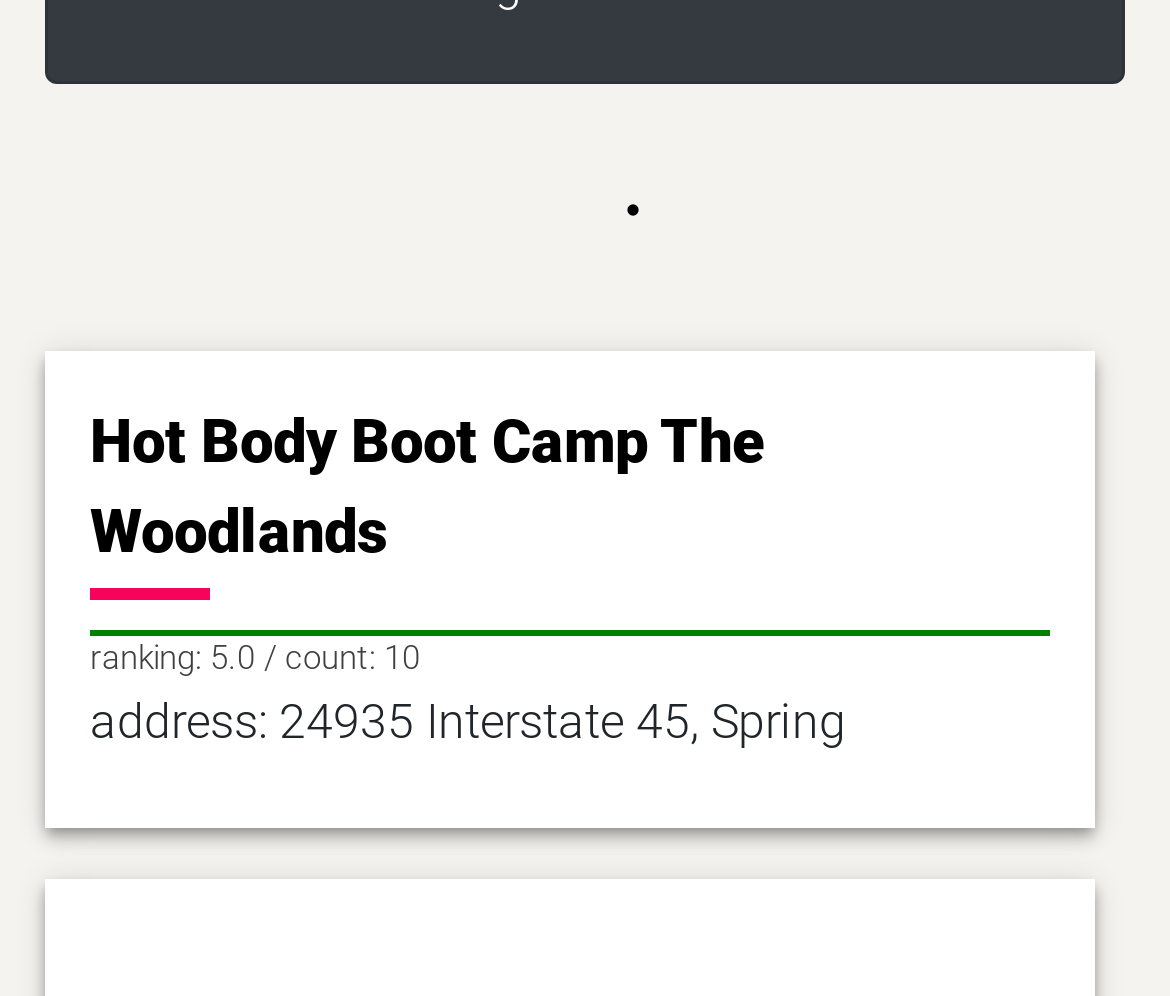Find the bounding box coordinates for the UI element whose description is: "parent_node: sport shop name="amenities[]" value="1"". The coordinates should be four float numbers between 0 and 1, in the format [left, top, right, bottom].

[0.628, 0.331, 0.662, 0.37]